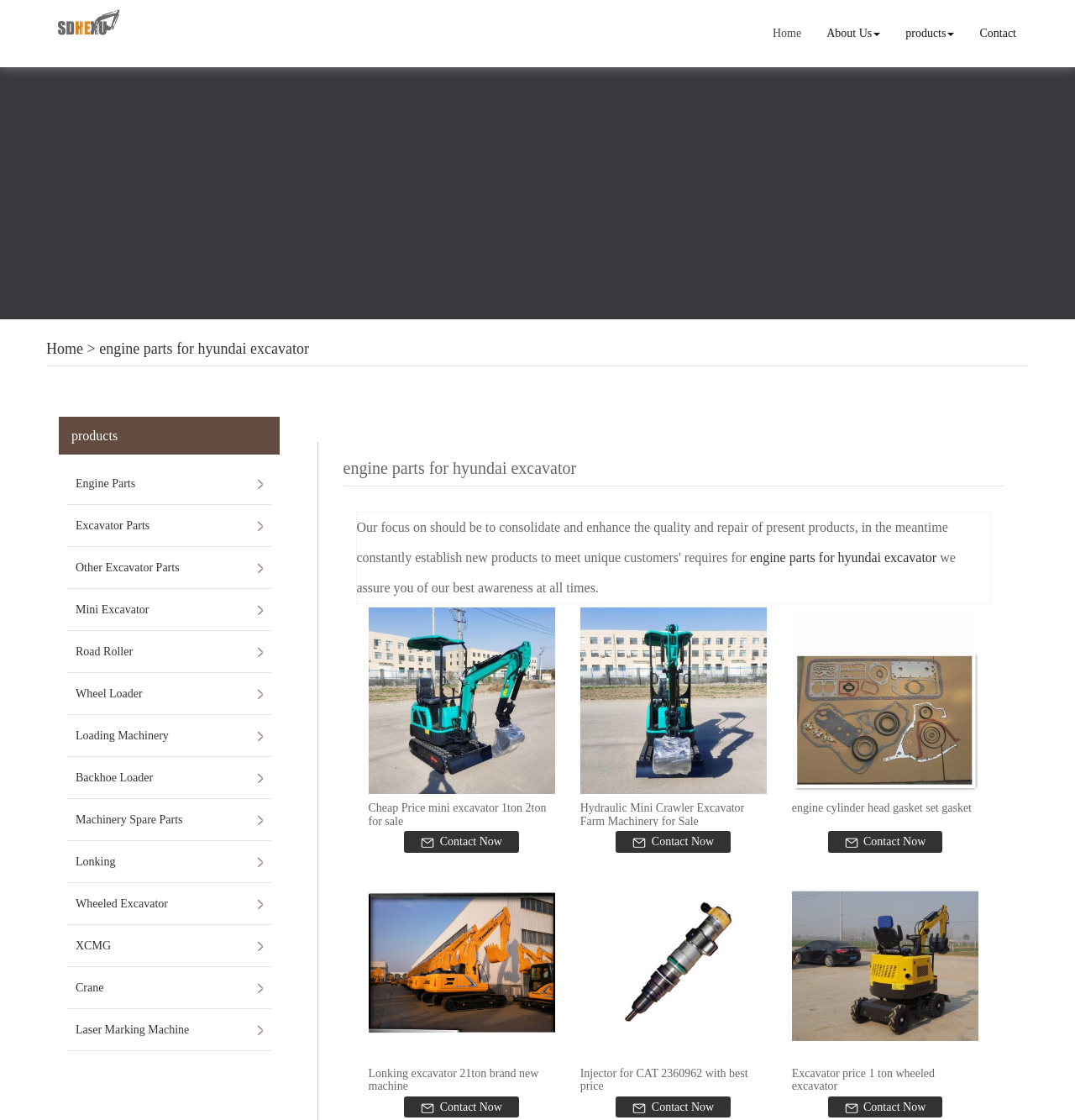Use a single word or phrase to respond to the question:
What is the purpose of the 'Contact Now' links?

To contact the supplier